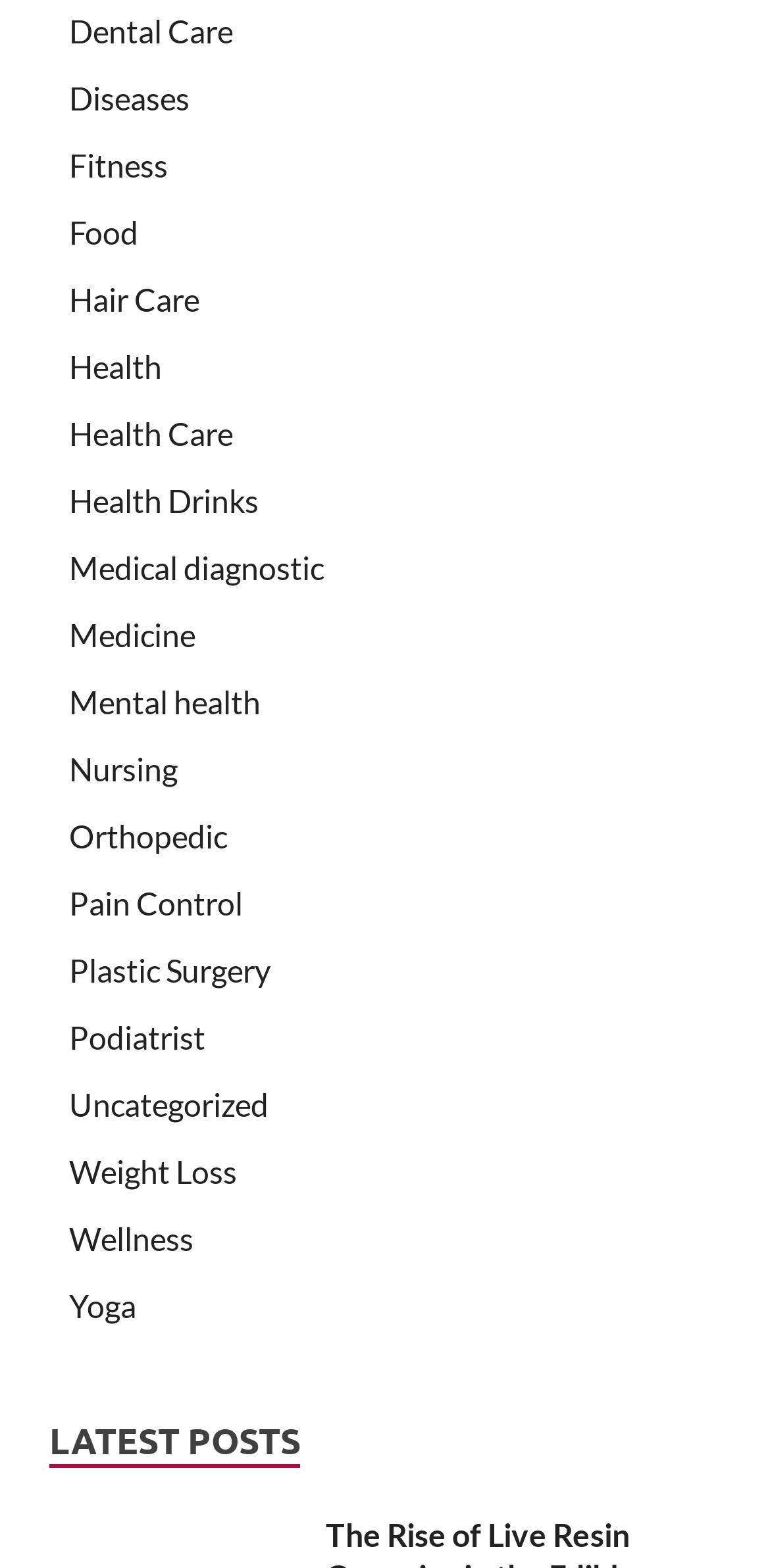What is the title of the section below the categories?
We need a detailed and exhaustive answer to the question. Please elaborate.

The title of the section below the categories is 'LATEST POSTS' which is a heading located at the bottom of the webpage with a bounding box of [0.064, 0.905, 0.39, 0.937].